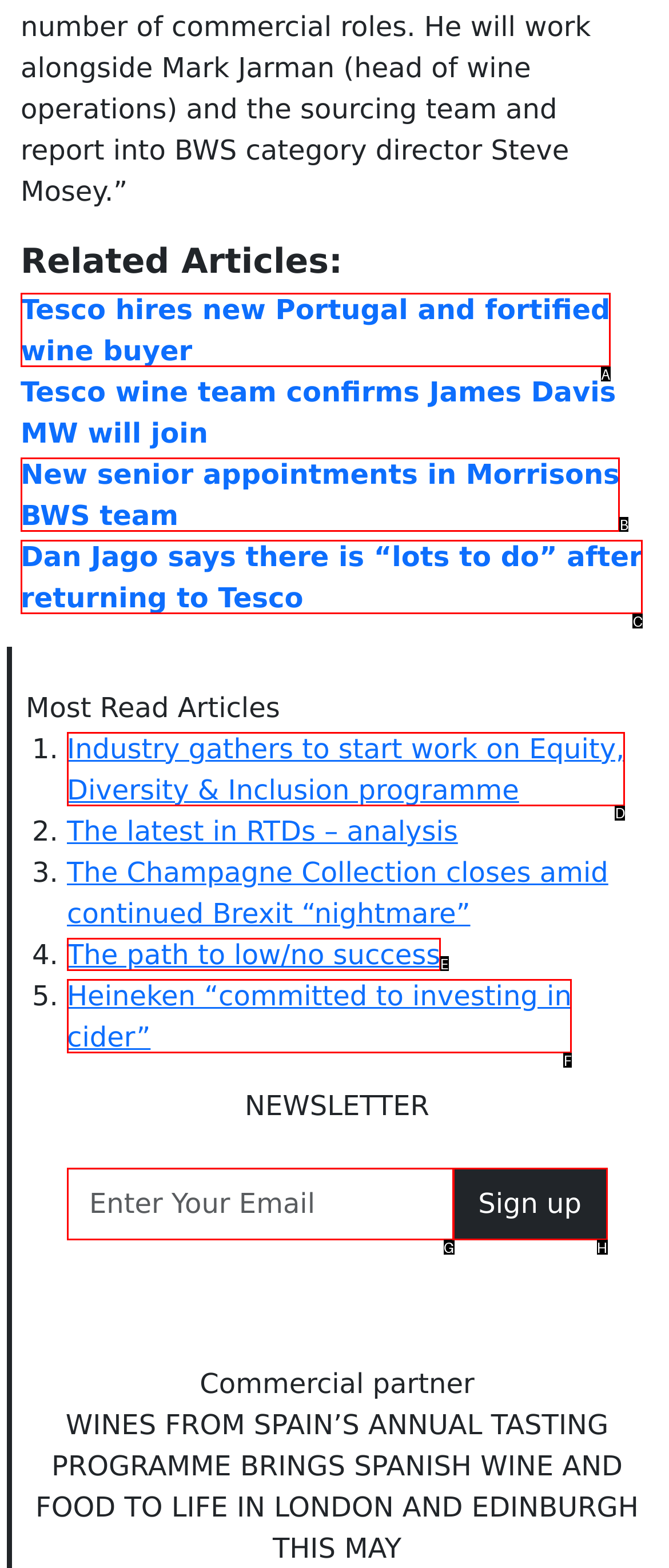Identify the letter of the option to click in order to Read 'Industry gathers to start work on Equity, Diversity & Inclusion programme'. Answer with the letter directly.

D